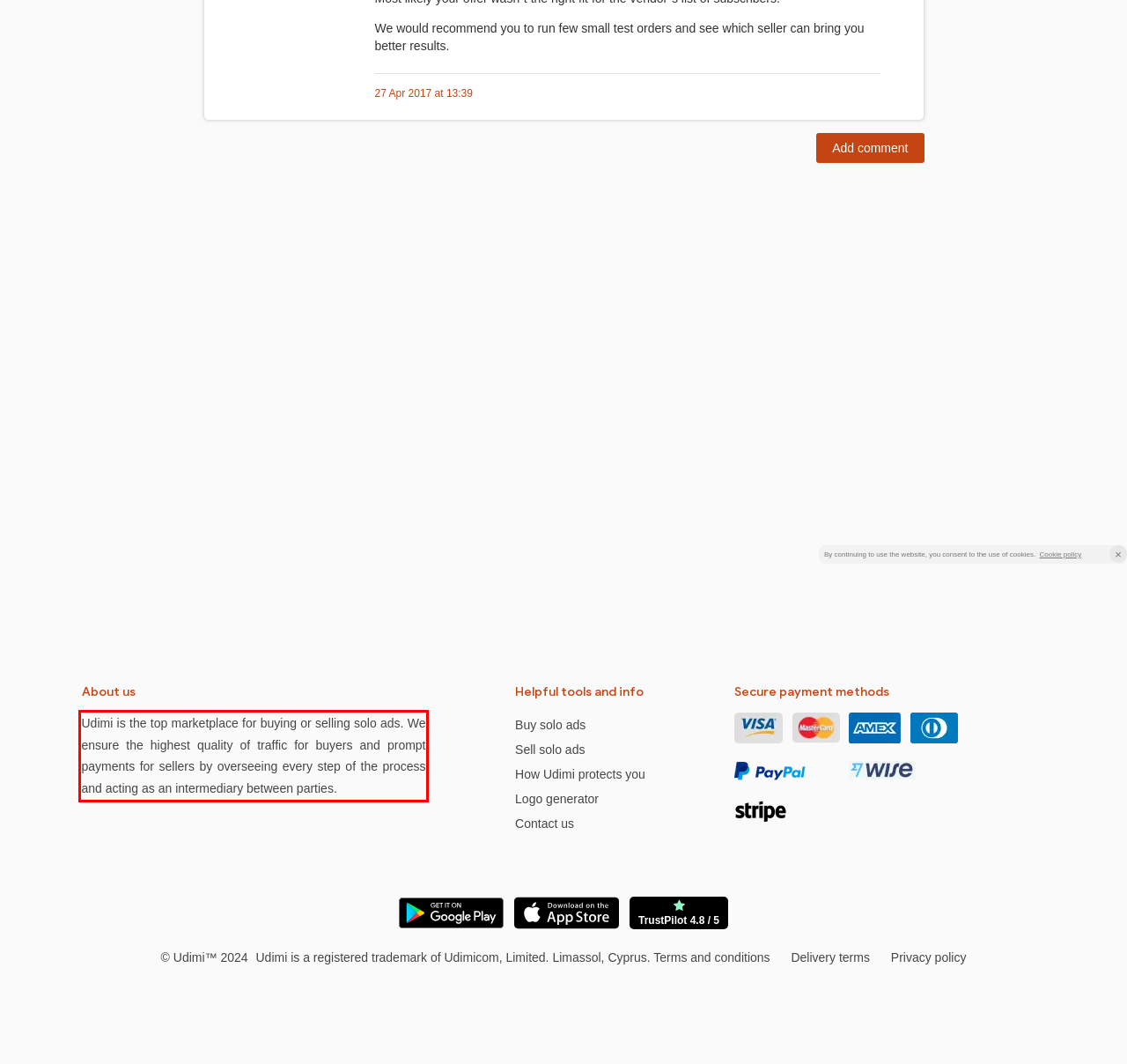Within the screenshot of the webpage, there is a red rectangle. Please recognize and generate the text content inside this red bounding box.

Udimi is the top marketplace for buying or selling solo ads. We ensure the highest quality of traffic for buyers and prompt payments for sellers by overseeing every step of the process and acting as an intermediary between parties.